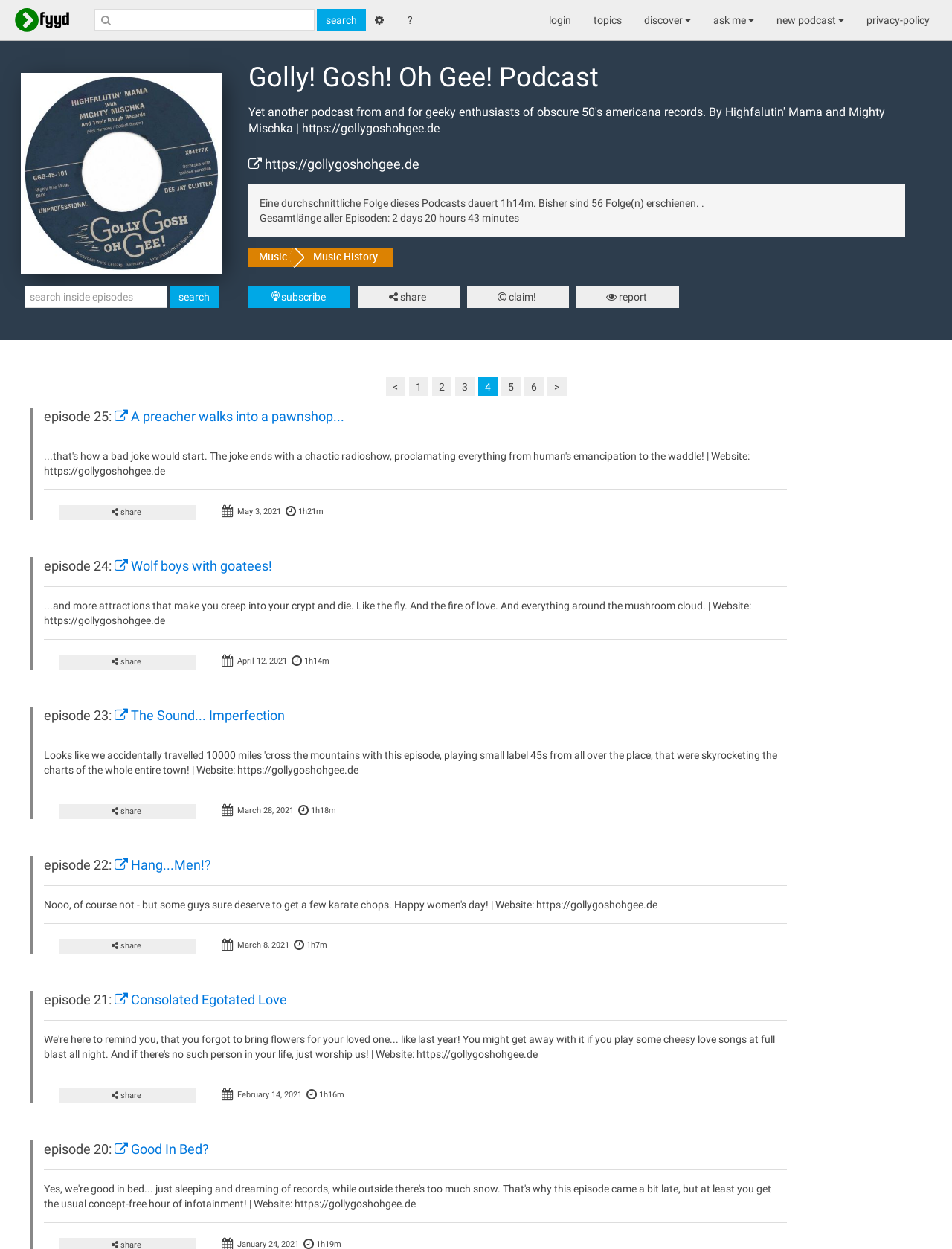Predict the bounding box coordinates for the UI element described as: "Wolf boys with goatees!". The coordinates should be four float numbers between 0 and 1, presented as [left, top, right, bottom].

[0.138, 0.447, 0.286, 0.459]